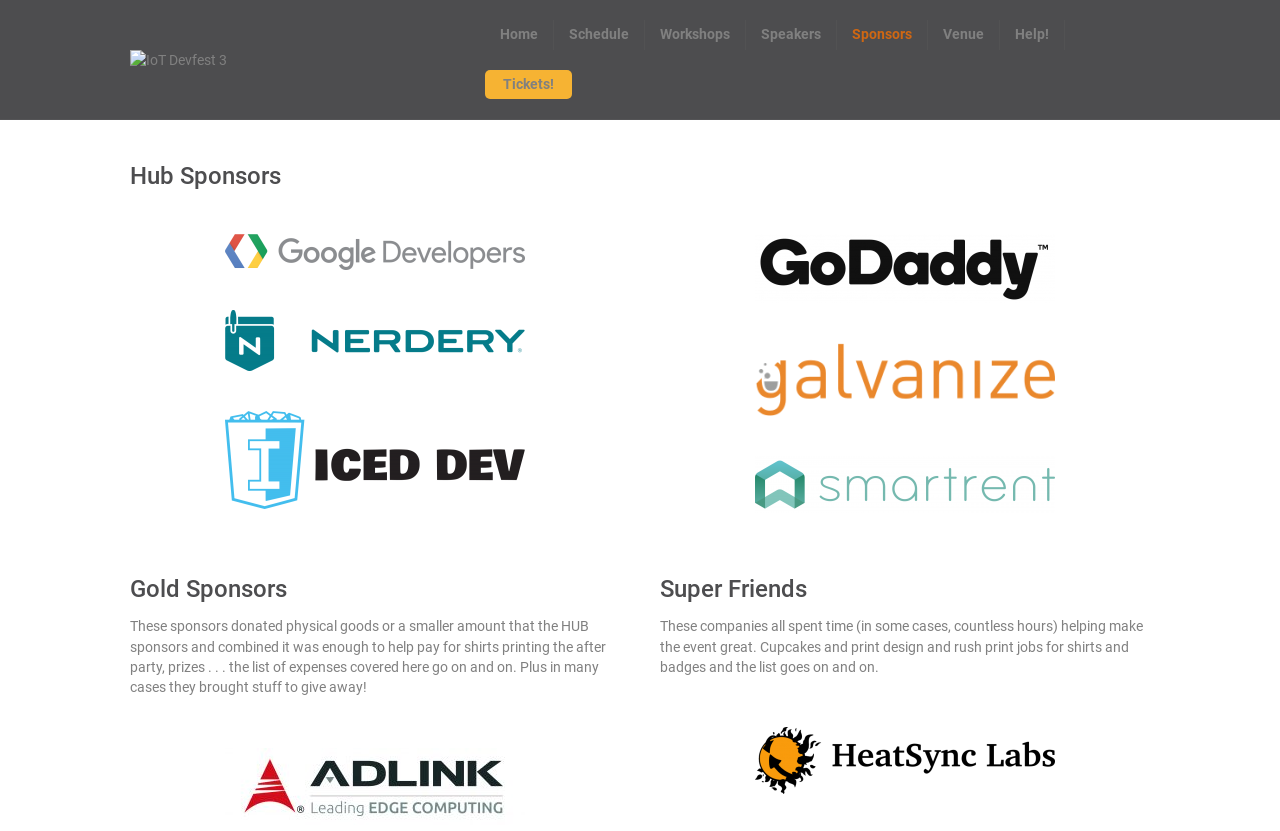Please identify the bounding box coordinates of the element that needs to be clicked to perform the following instruction: "Click on the IoT Devfest 3 logo".

[0.102, 0.06, 0.177, 0.085]